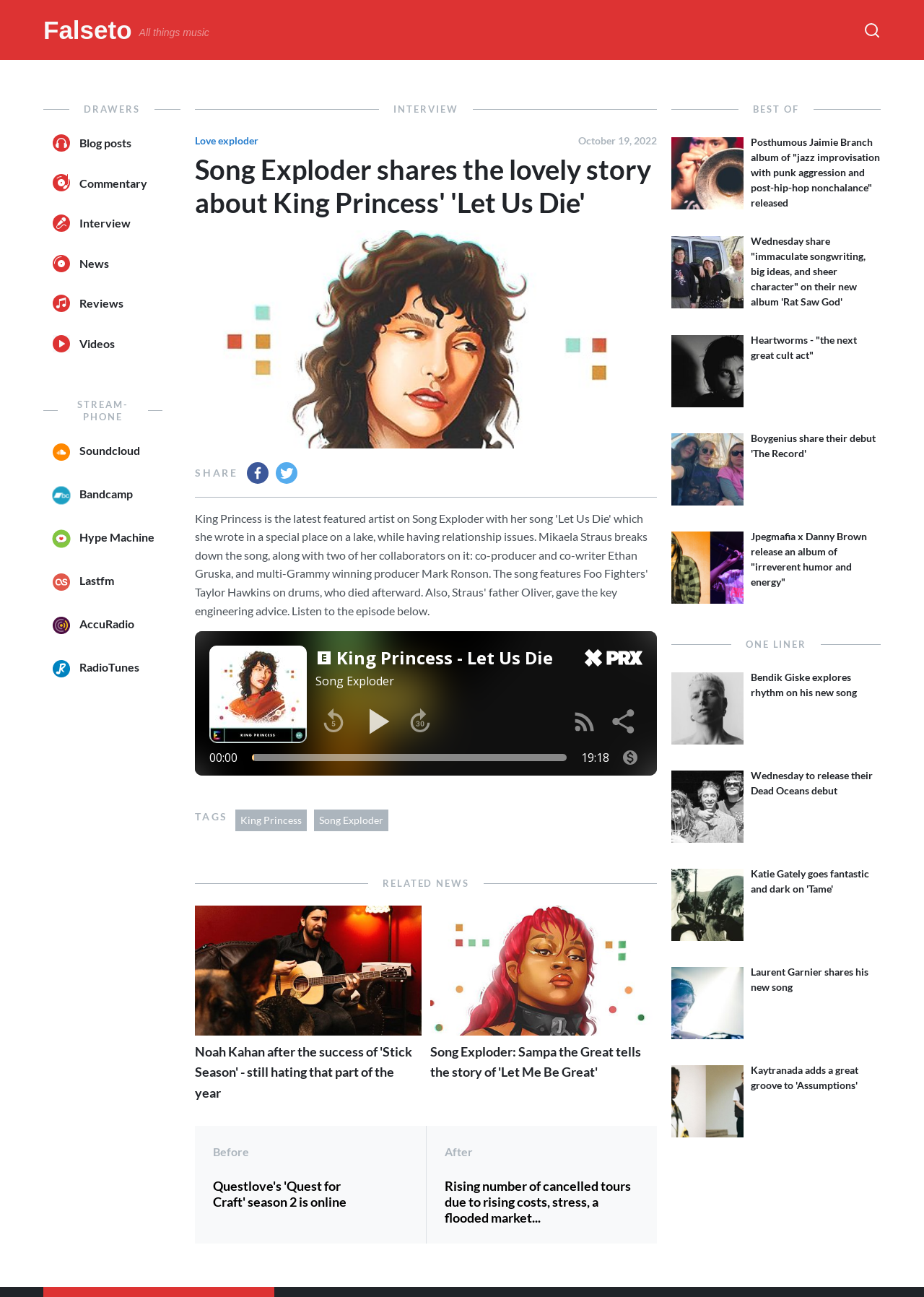Could you provide the bounding box coordinates for the portion of the screen to click to complete this instruction: "Listen to music on Soundcloud"?

[0.047, 0.332, 0.152, 0.365]